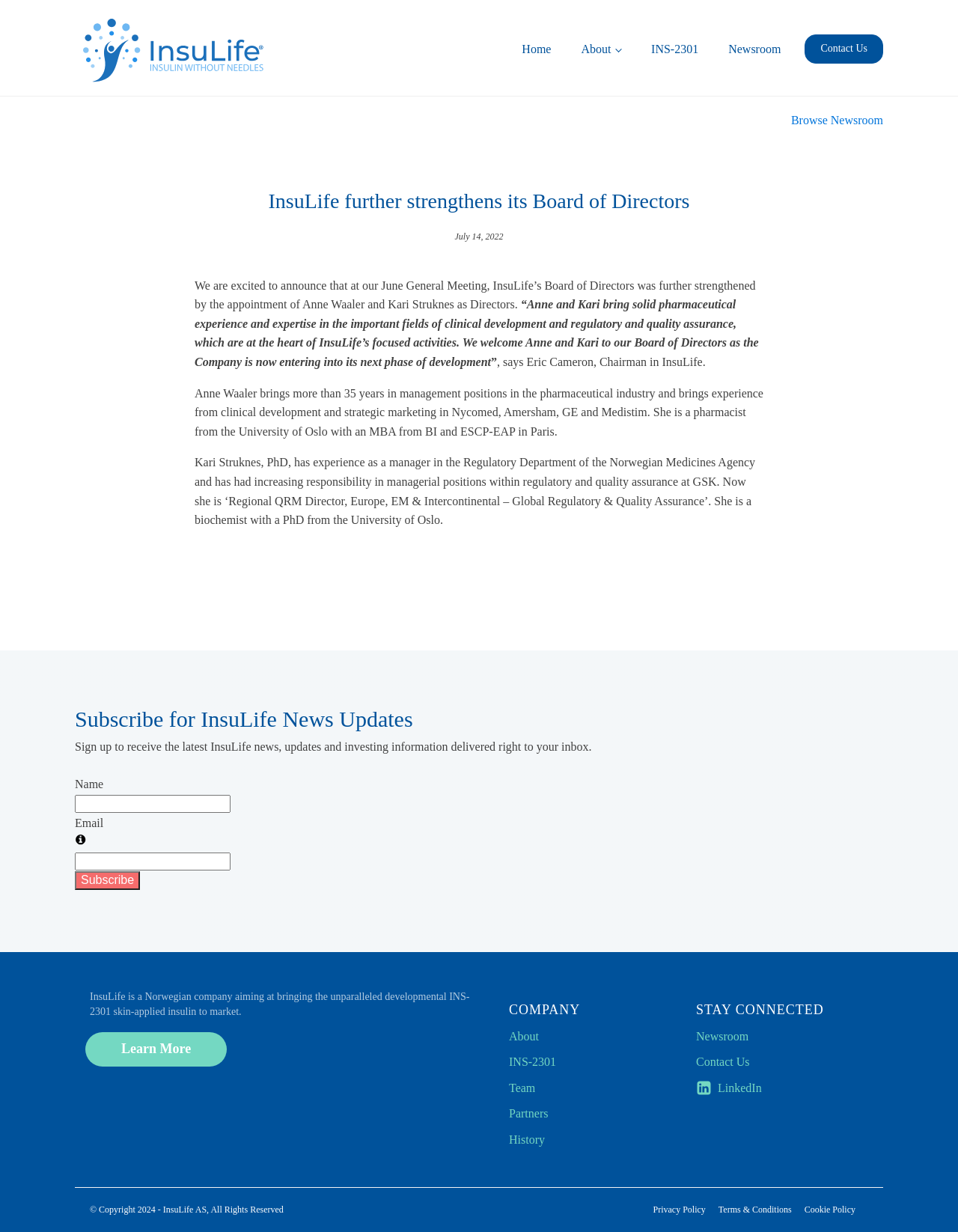With reference to the image, please provide a detailed answer to the following question: How many years of experience does Anne Waaler have in management positions?

The number of years of experience Anne Waaler has in management positions can be found in the StaticText element with the text 'Anne Waaler brings more than 35 years in management positions in the pharmaceutical industry...' located at [0.203, 0.556, 0.78, 0.614].